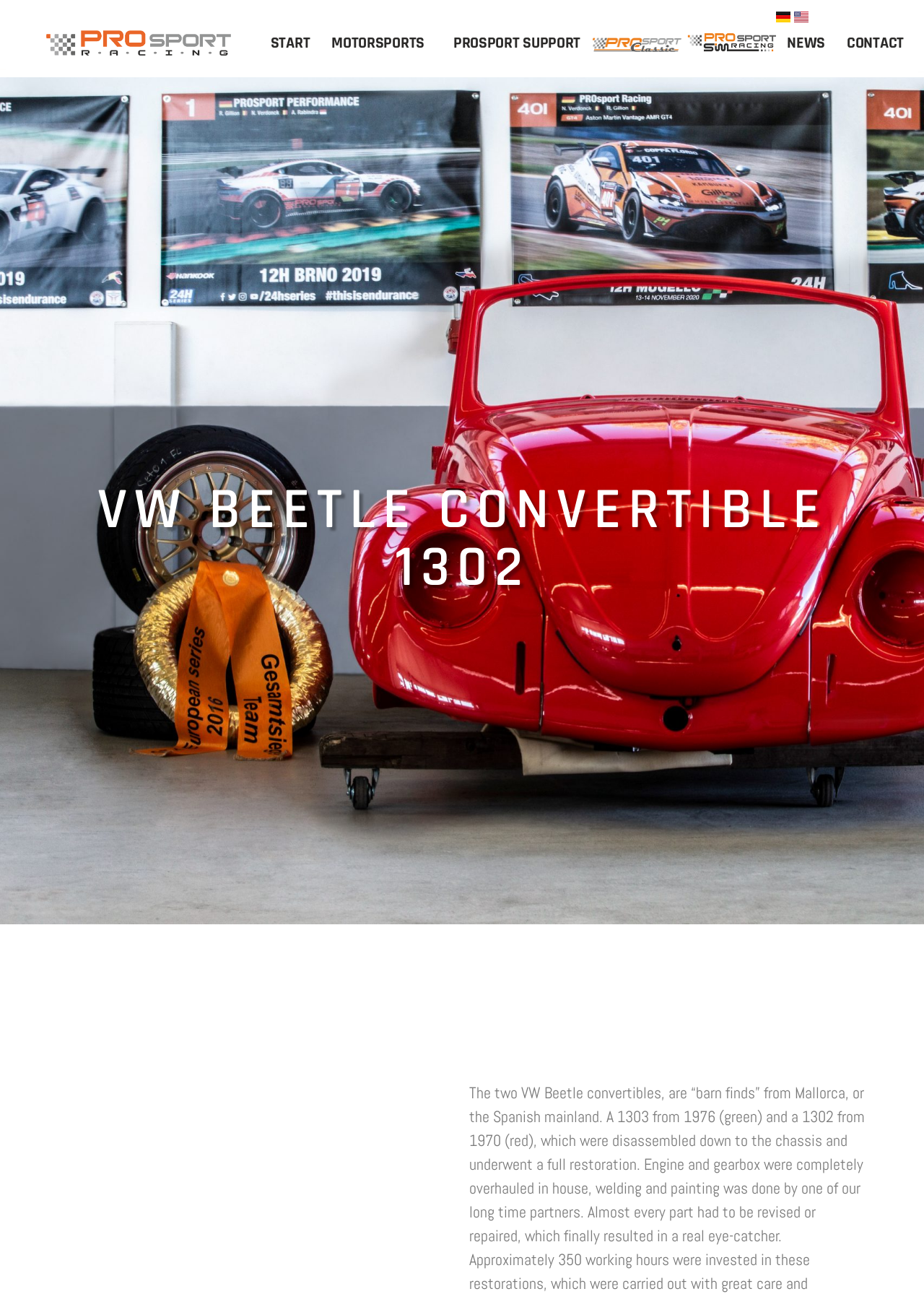How many images are on the webpage? Please answer the question using a single word or phrase based on the image.

18